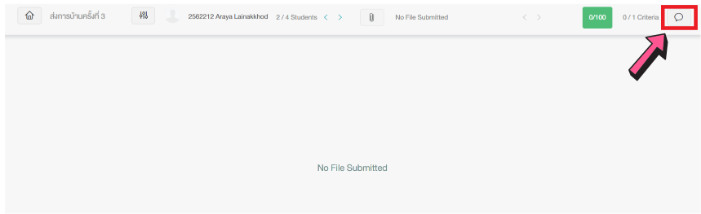Provide a comprehensive description of the image.

The image displays a user interface element from an educational platform, specifically focused on the submission process for assignments. A prominent section at the top titled "No File Submitted" indicates that no files have been submitted for review by the students in a specific course or assessment. 

On the right side of the interface, there is a circular icon highlighted with a red border, likely representing an action button that may allow users to attach or manage documents related to the assignment. This button is decisively pointed at by an arrow graphic, suggesting its importance in the context of file submission. The overall layout is minimalistic, emphasizing the action.

In essence, the image reflects a situation where students have not submitted any files for their assignments, with the interface designed to guide users towards potential next steps.